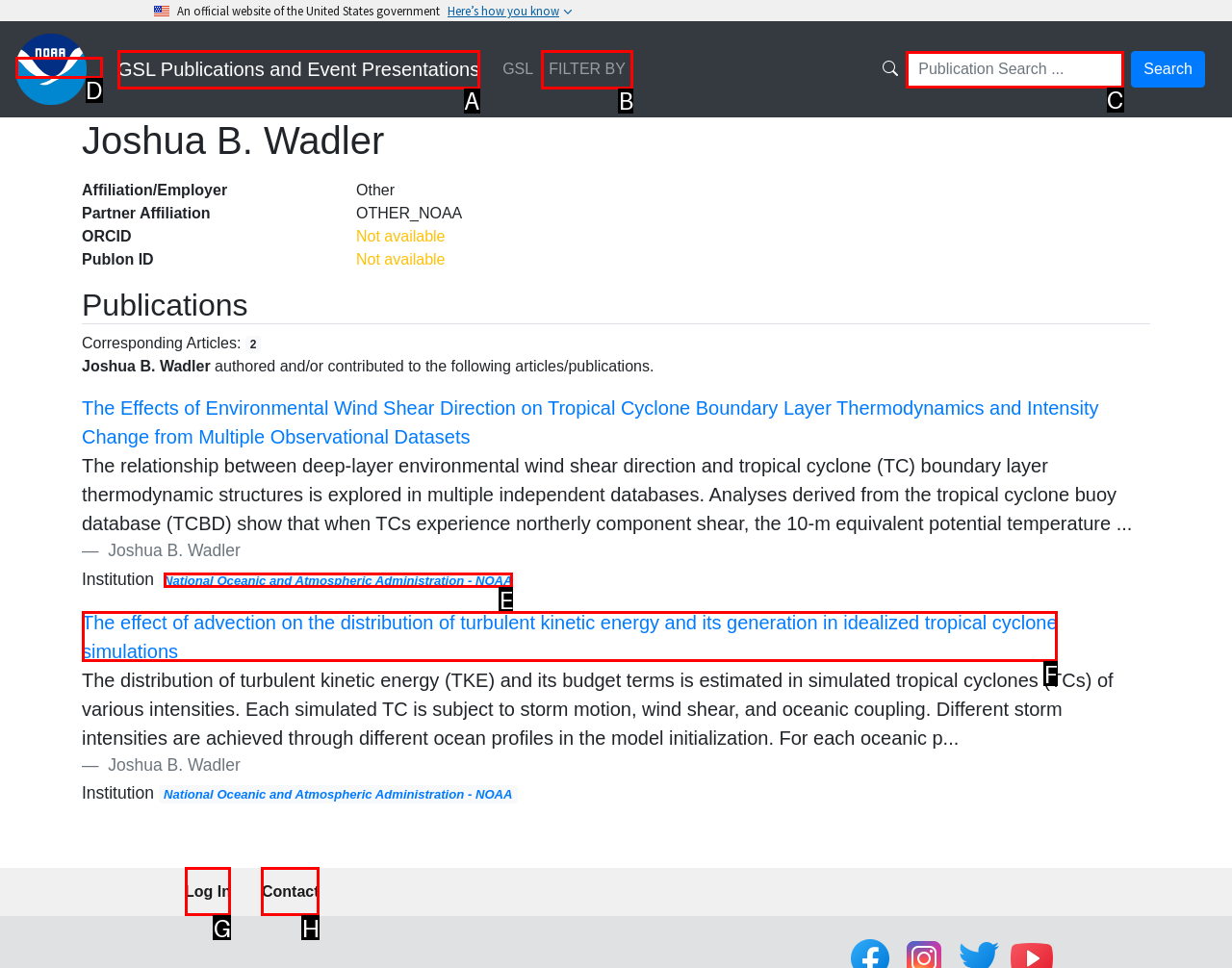Find the HTML element that matches the description: Contact
Respond with the corresponding letter from the choices provided.

None